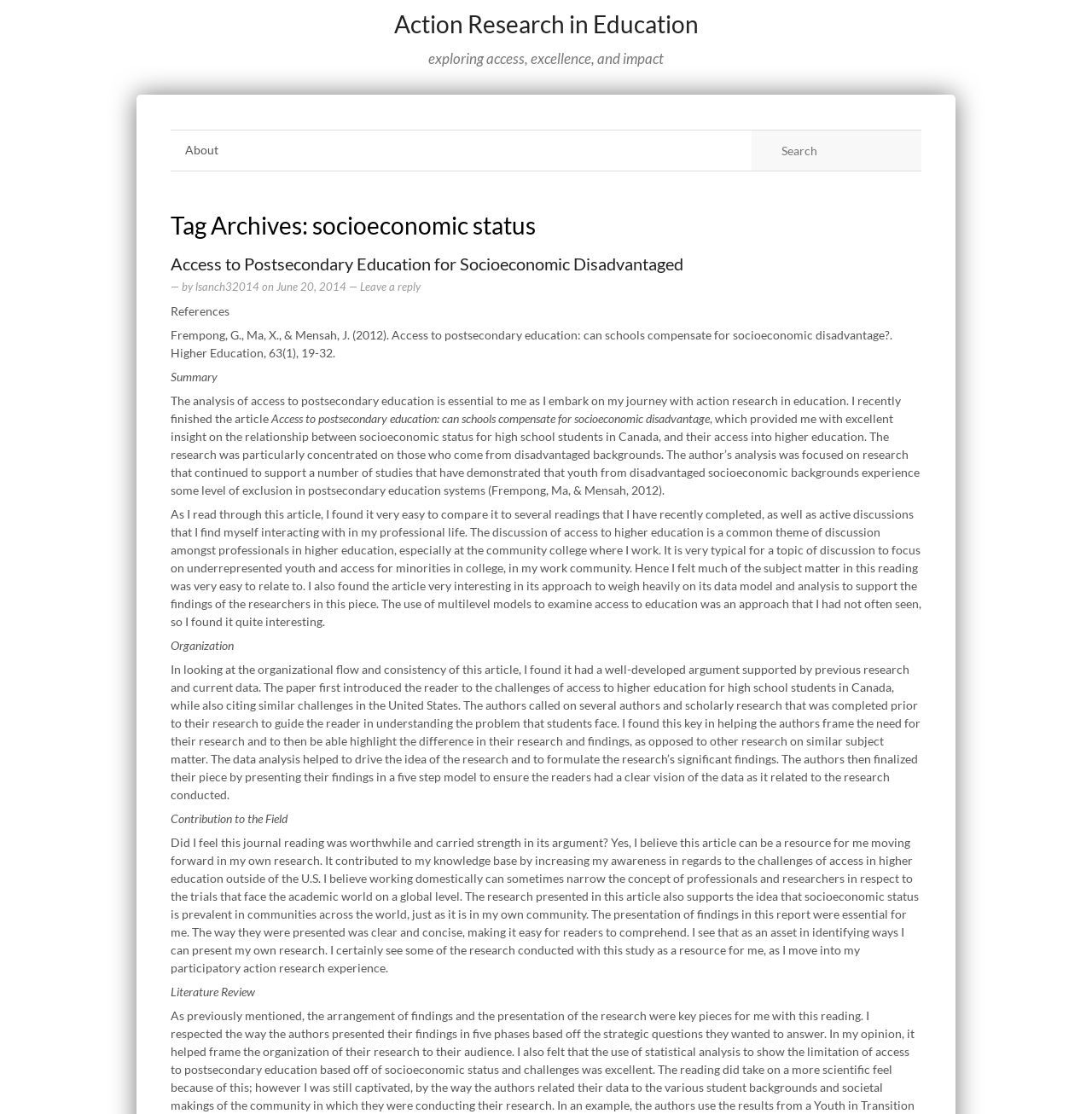Identify the bounding box of the UI component described as: "1096 Form Online".

None